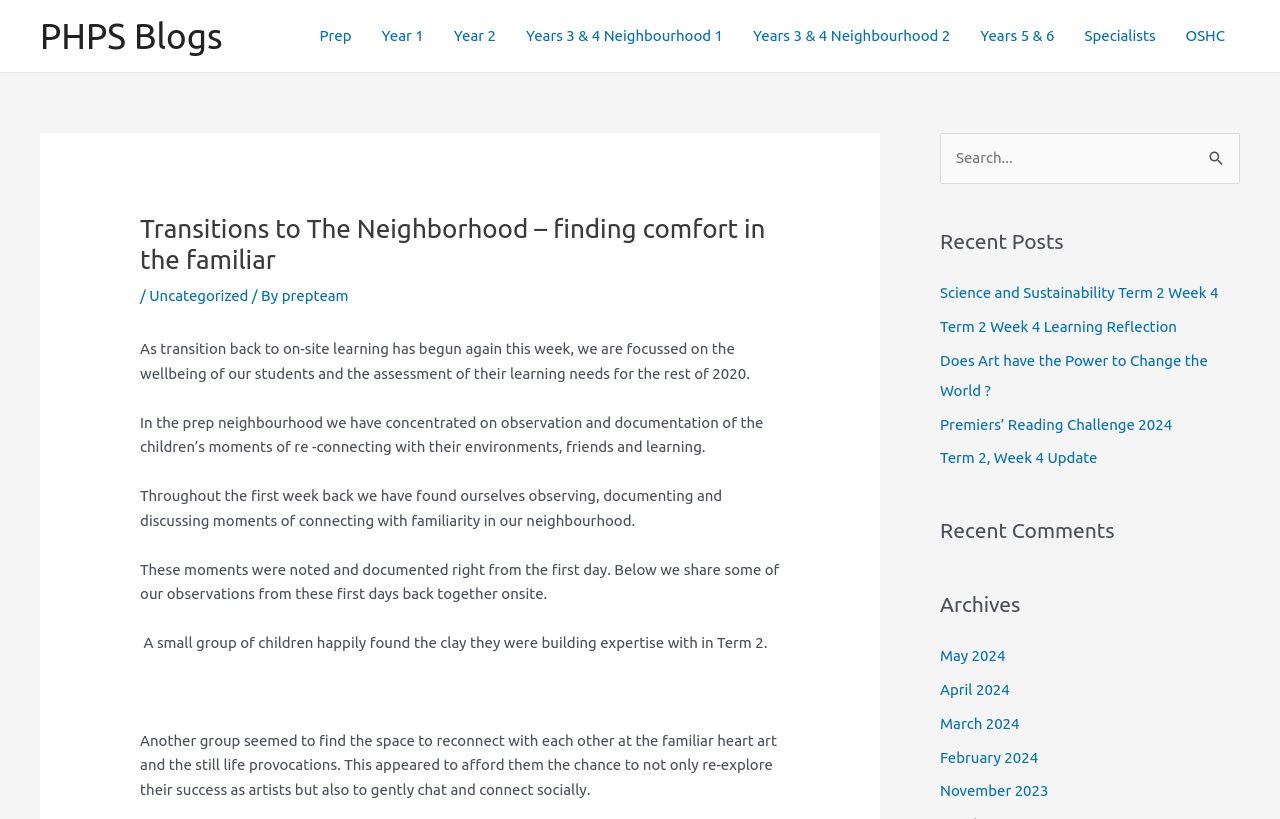What is the name of the blog?
Please respond to the question with as much detail as possible.

The name of the blog can be found at the top of the webpage, where it says 'Transitions to The Neighborhood – finding comfort in the familiar – PHPS Blogs'. The 'PHPS Blogs' part is the name of the blog.